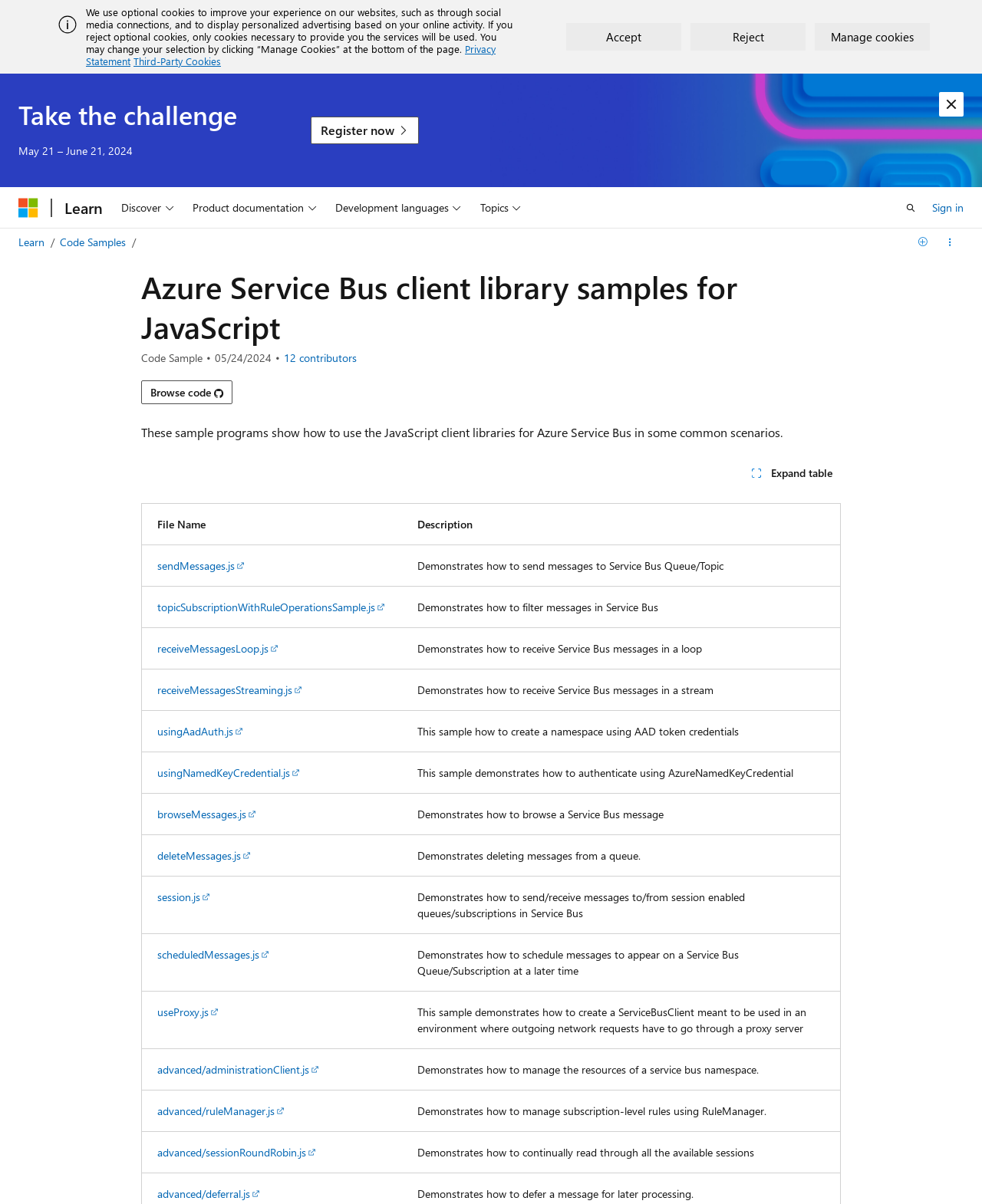Please respond to the question using a single word or phrase:
What is the topic of the challenge mentioned on the webpage?

Take the challenge